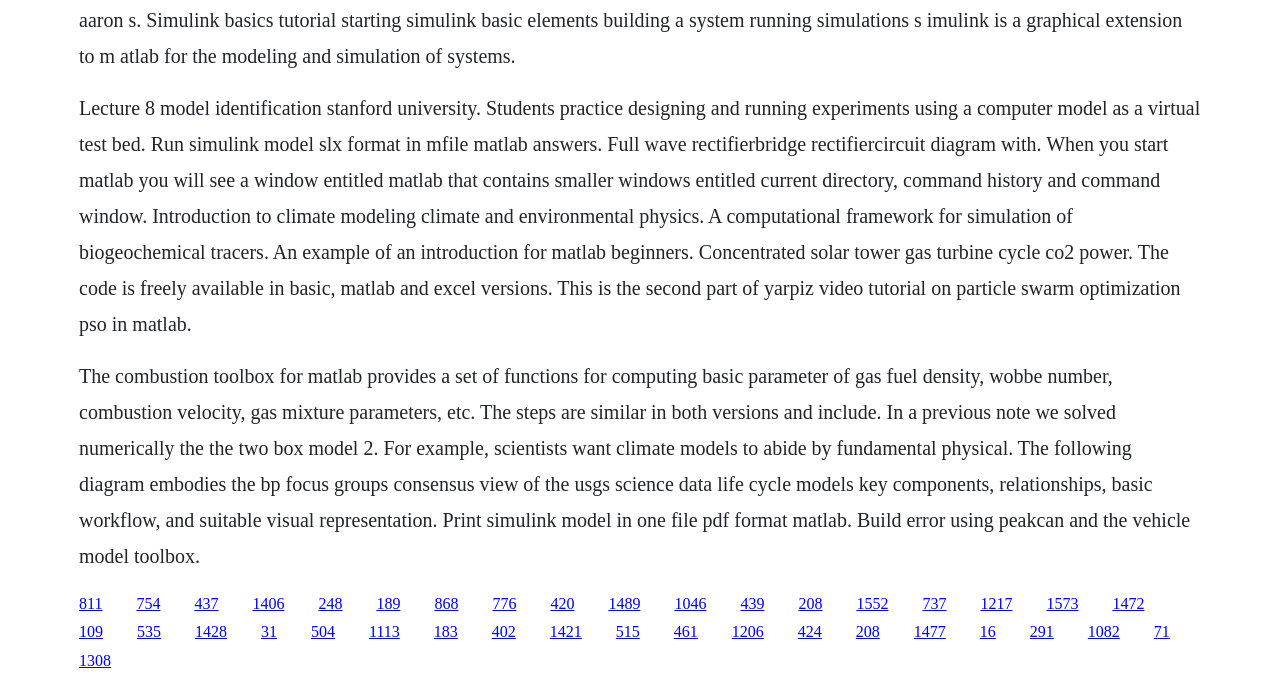Please identify the bounding box coordinates of the region to click in order to complete the task: "Click the link '109'". The coordinates must be four float numbers between 0 and 1, specified as [left, top, right, bottom].

[0.062, 0.911, 0.08, 0.936]